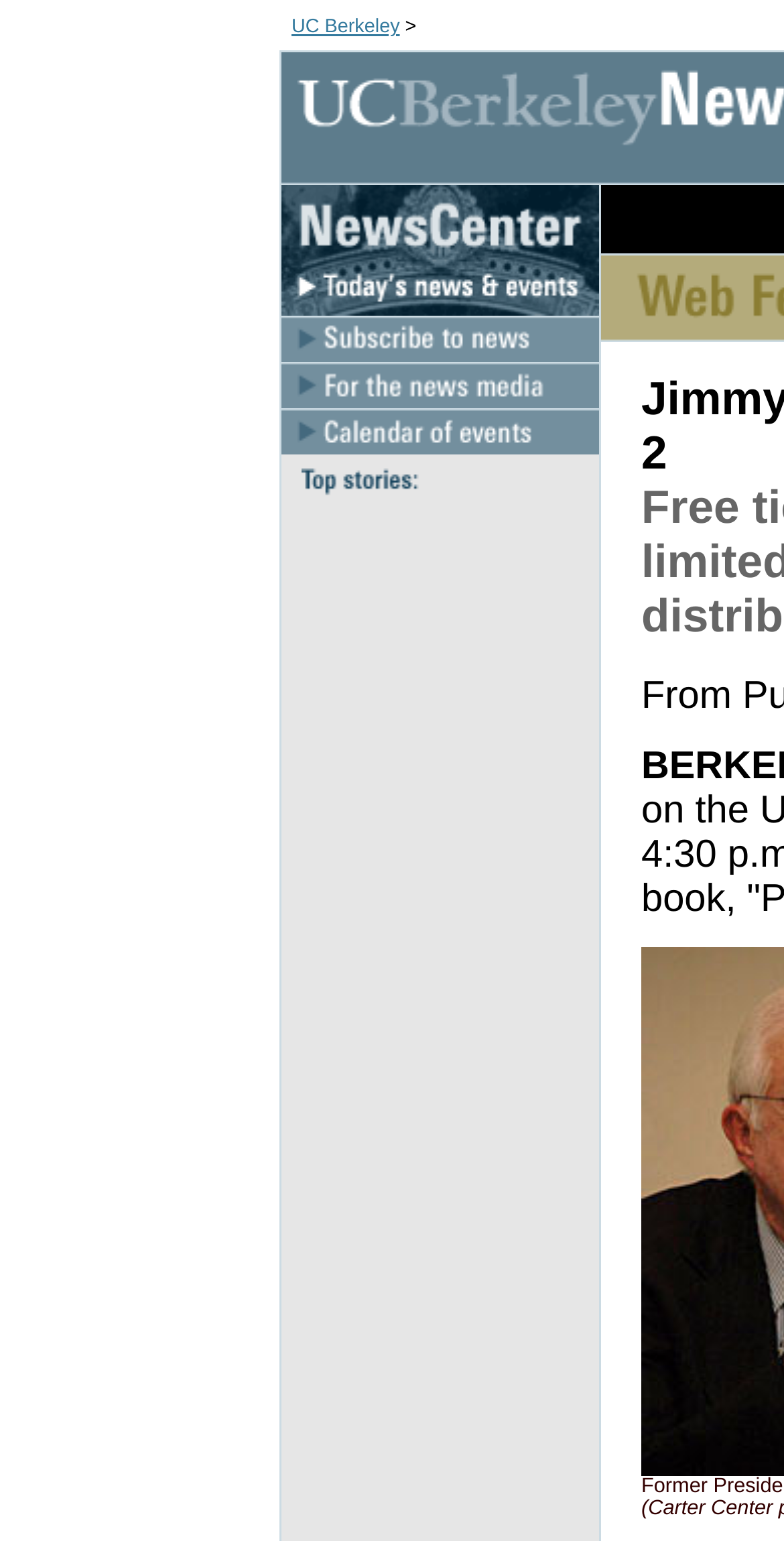Explain the contents of the webpage comprehensively.

The webpage appears to be a news webpage from UC Berkeley, with a focus on a specific event. At the top left, there is a link to "UC Berkeley" with a relatively small bounding box. Below it, there are several links and images aligned horizontally, including "NewsCenter", "Today's news & events", "Subscribe to news", "For the news media", and "Calendar of events". Each of these links has a corresponding image with a similar bounding box. 

To the right of these links, there is a larger image labeled "Top stories". The main content of the webpage is likely related to the event mentioned in the title, "Jimmy Carter to speak at Zellerbach on May 2", but the exact details are not provided in the accessibility tree.